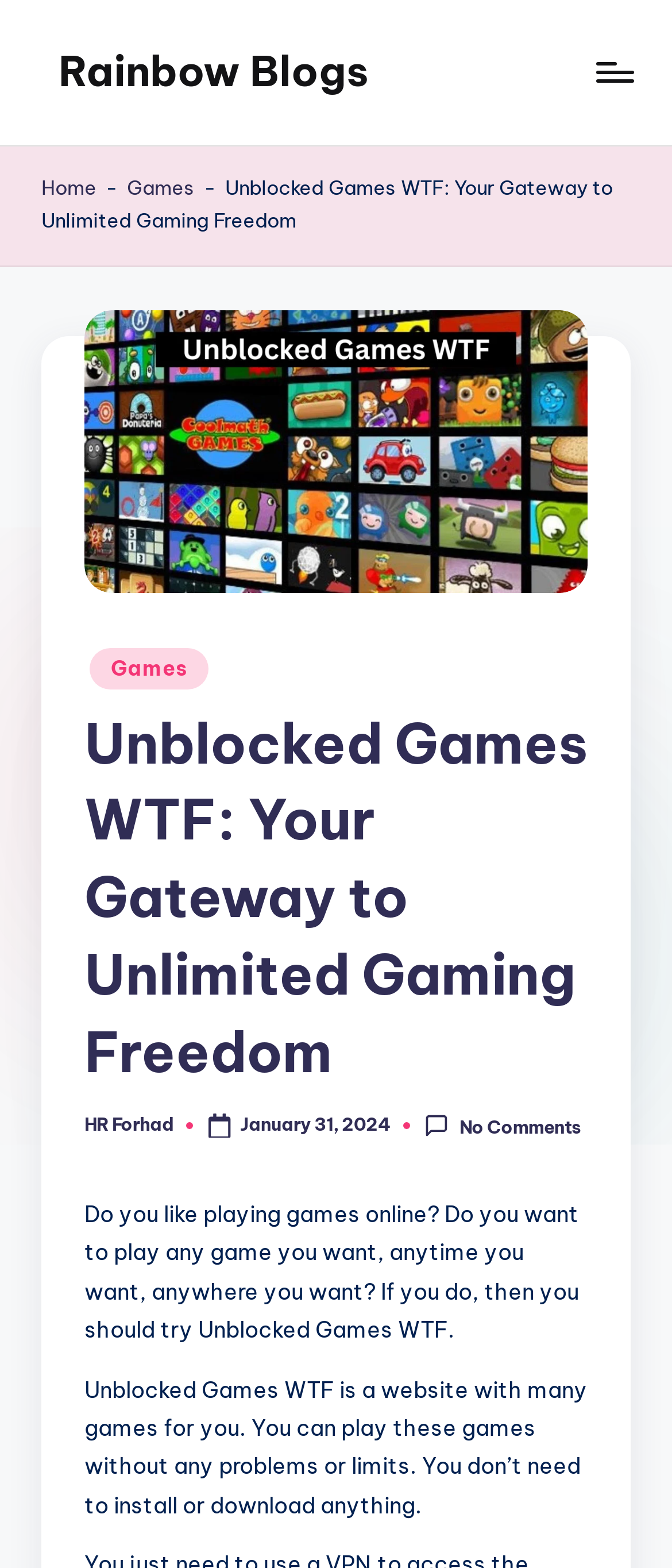Find and specify the bounding box coordinates that correspond to the clickable region for the instruction: "Click the 'Menu' button".

[0.887, 0.04, 0.938, 0.052]